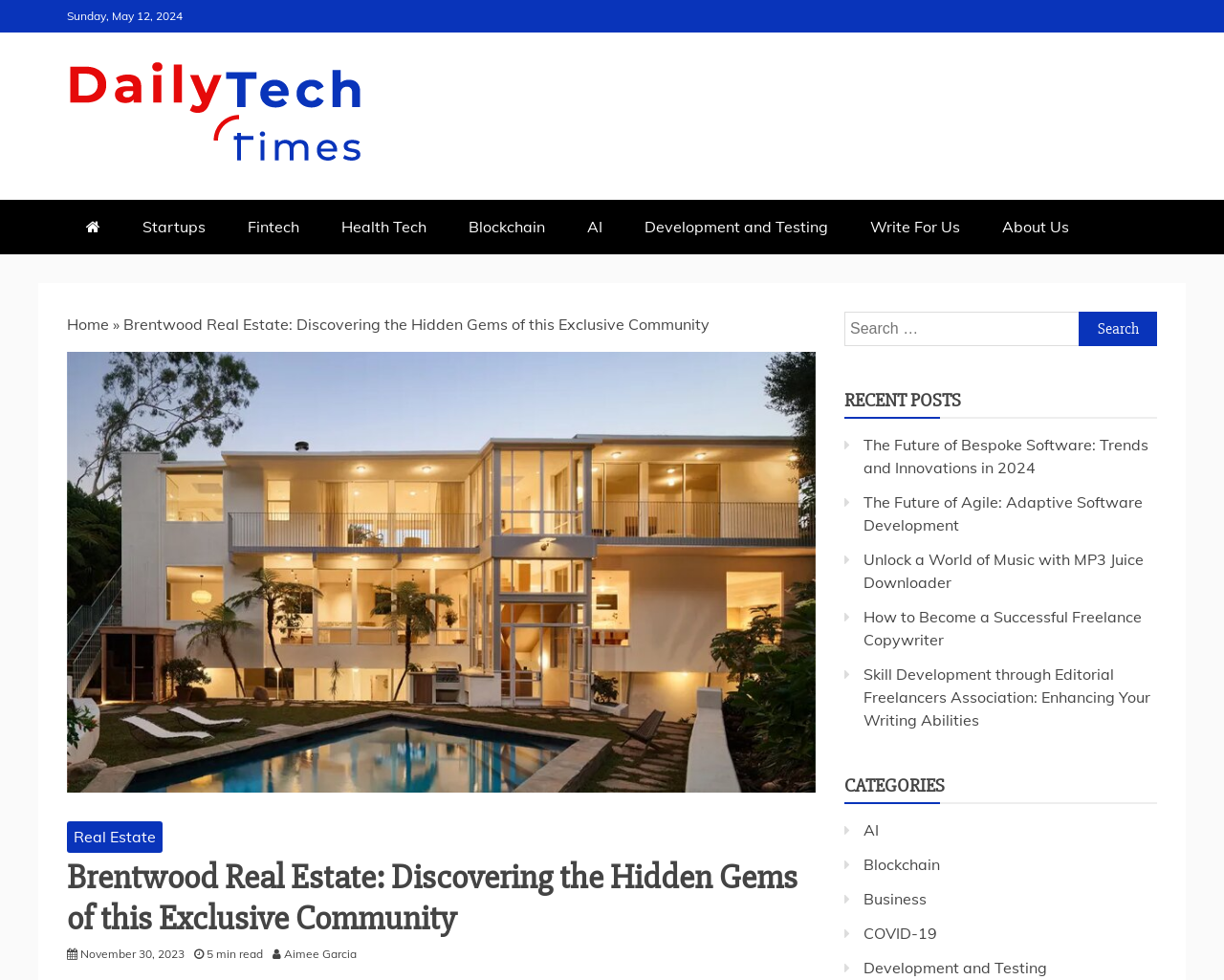Identify the main title of the webpage and generate its text content.

Brentwood Real Estate: Discovering the Hidden Gems of this Exclusive Community